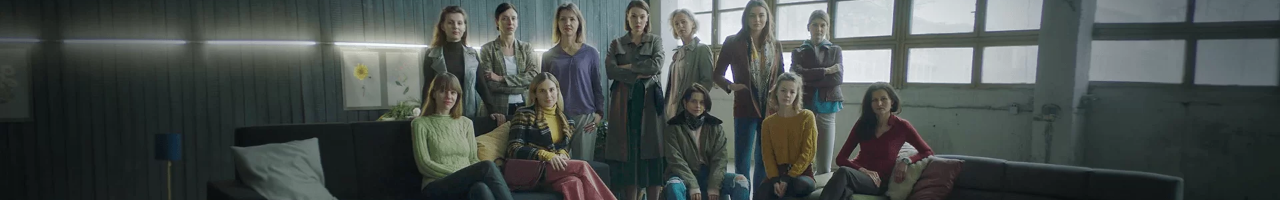What type of clothing are the women wearing?
Using the visual information, reply with a single word or short phrase.

Varied